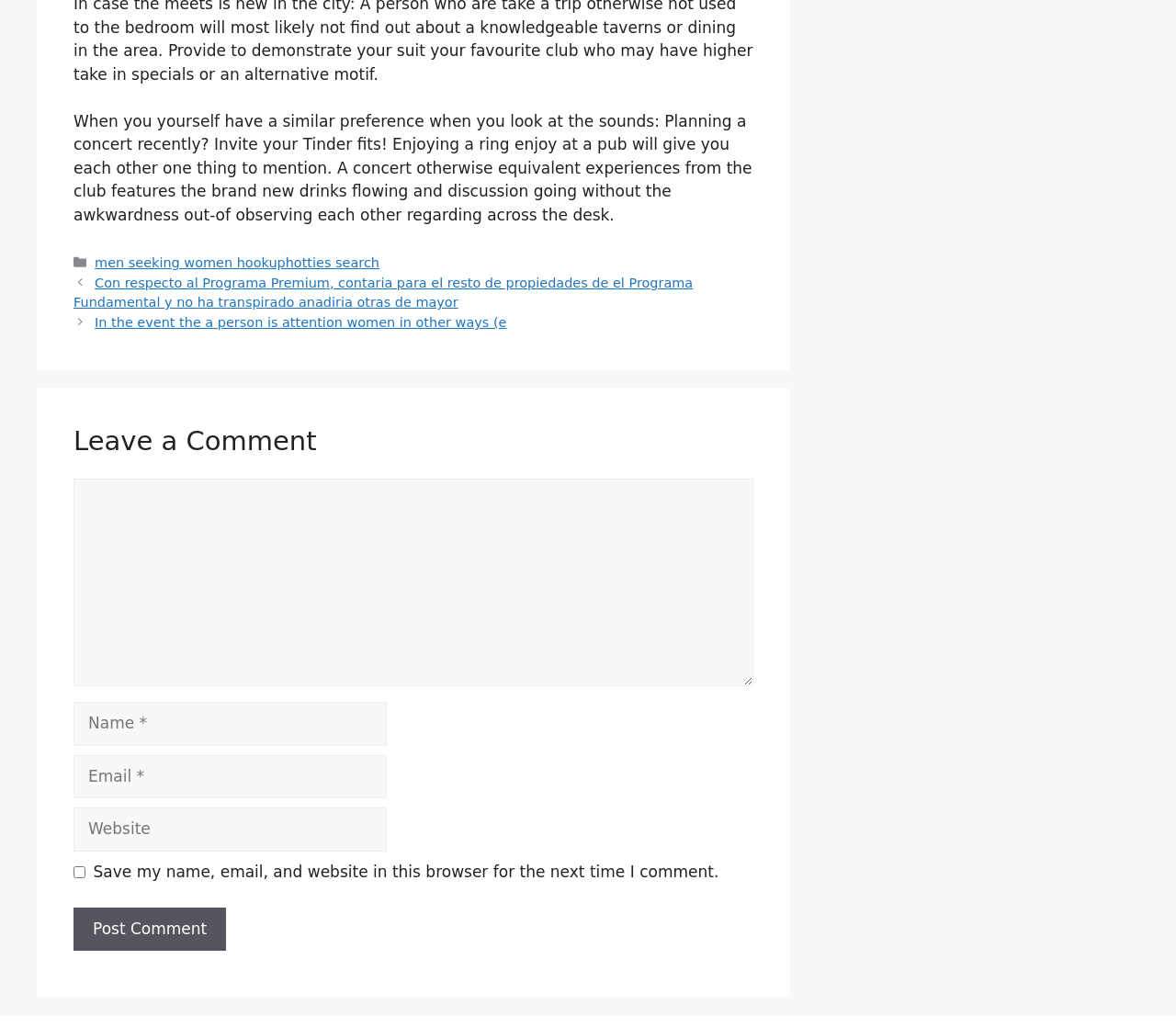What type of links are present in the footer?
Carefully examine the image and provide a detailed answer to the question.

The footer of the webpage contains links labeled 'Categories' and 'Posts', which suggest that they are links to different categories or sections of the webpage or website.